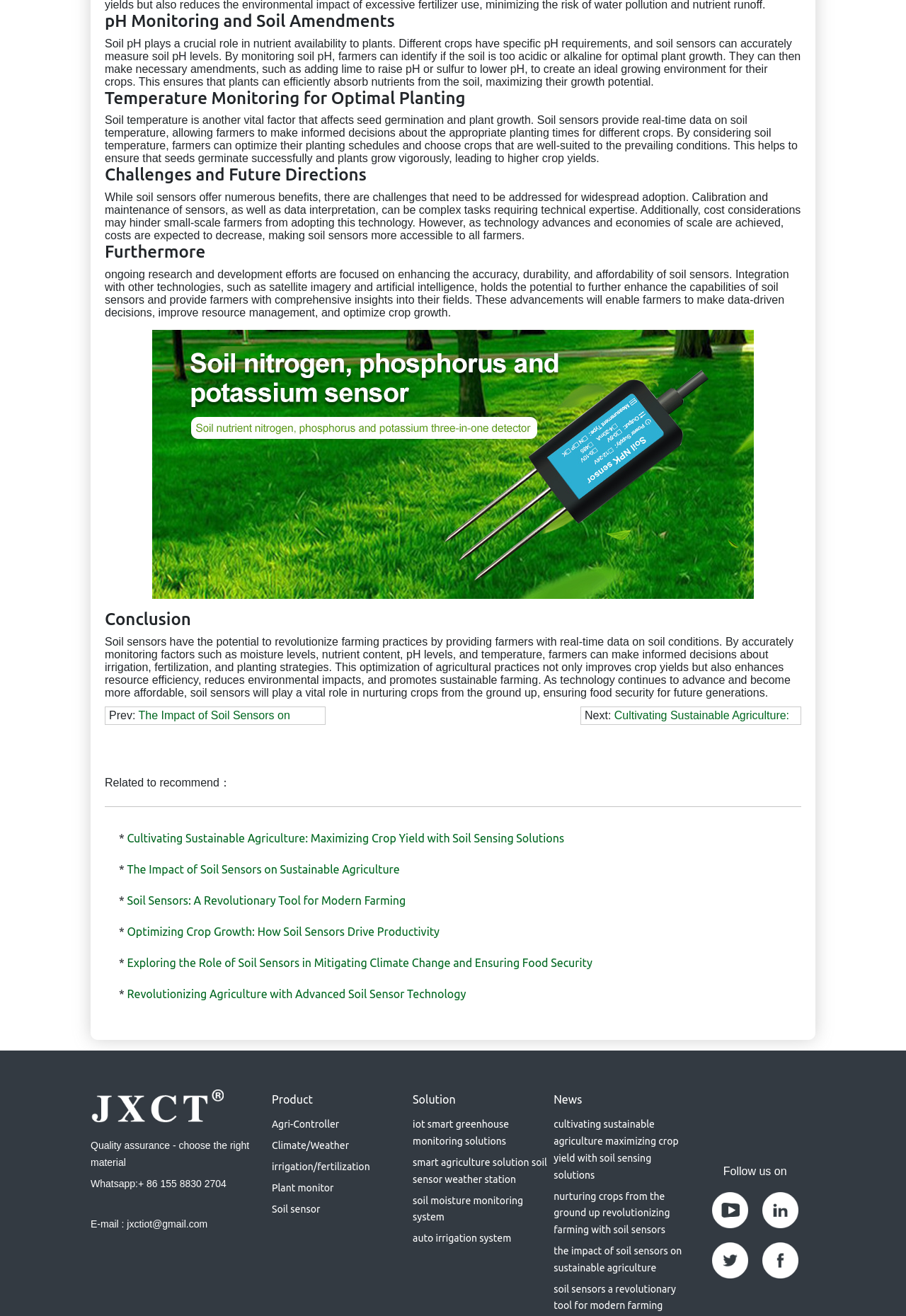What is the benefit of using soil sensors in farming?
Answer the question in a detailed and comprehensive manner.

The webpage states that soil sensors have the potential to revolutionize farming practices by providing farmers with real-time data on soil conditions. By accurately monitoring factors such as moisture levels, nutrient content, pH levels, and temperature, farmers can make informed decisions about irrigation, fertilization, and planting strategies, which can improve crop yields.